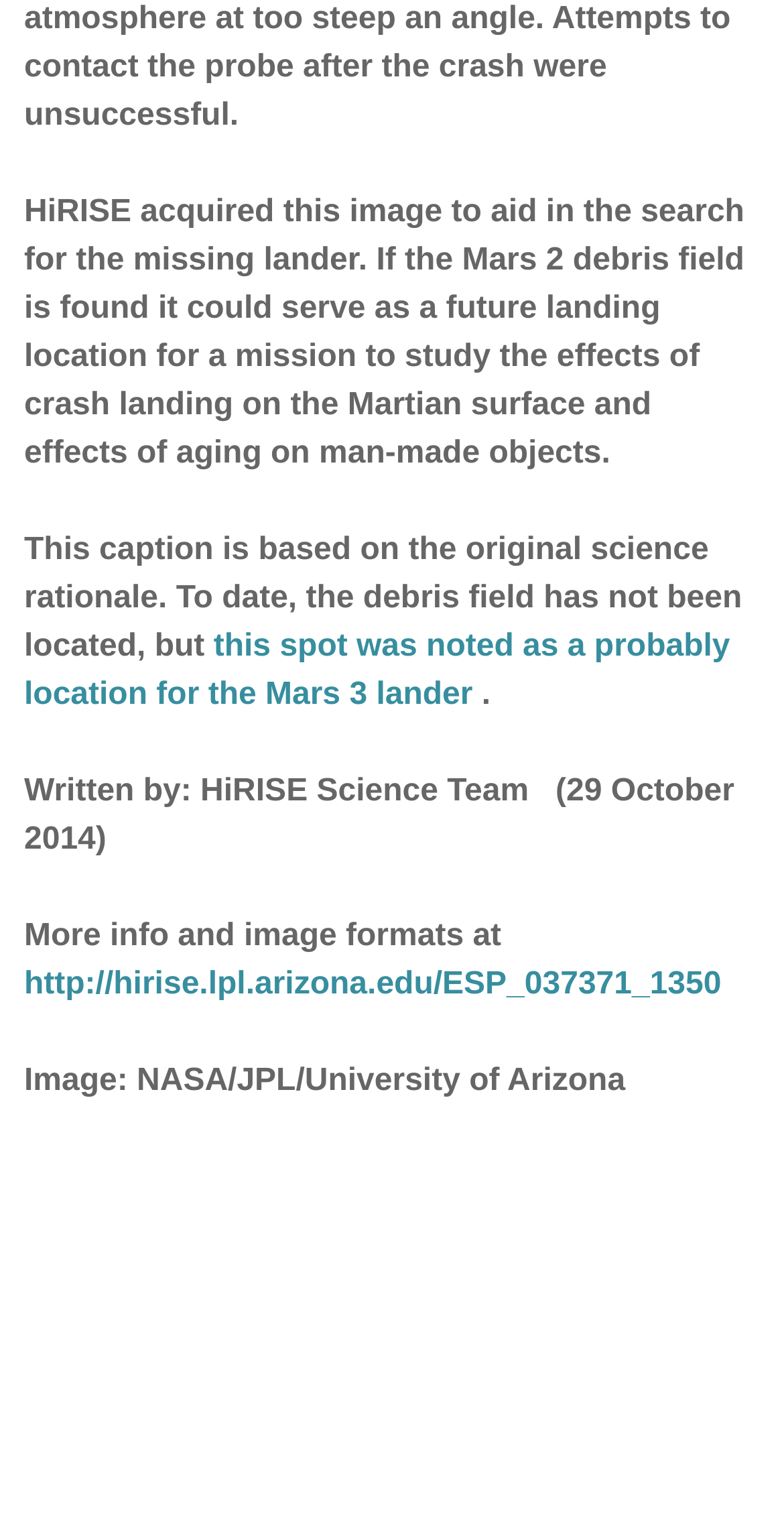Provide a single word or phrase to answer the given question: 
What is the status of the Mars 2 debris field?

Not located